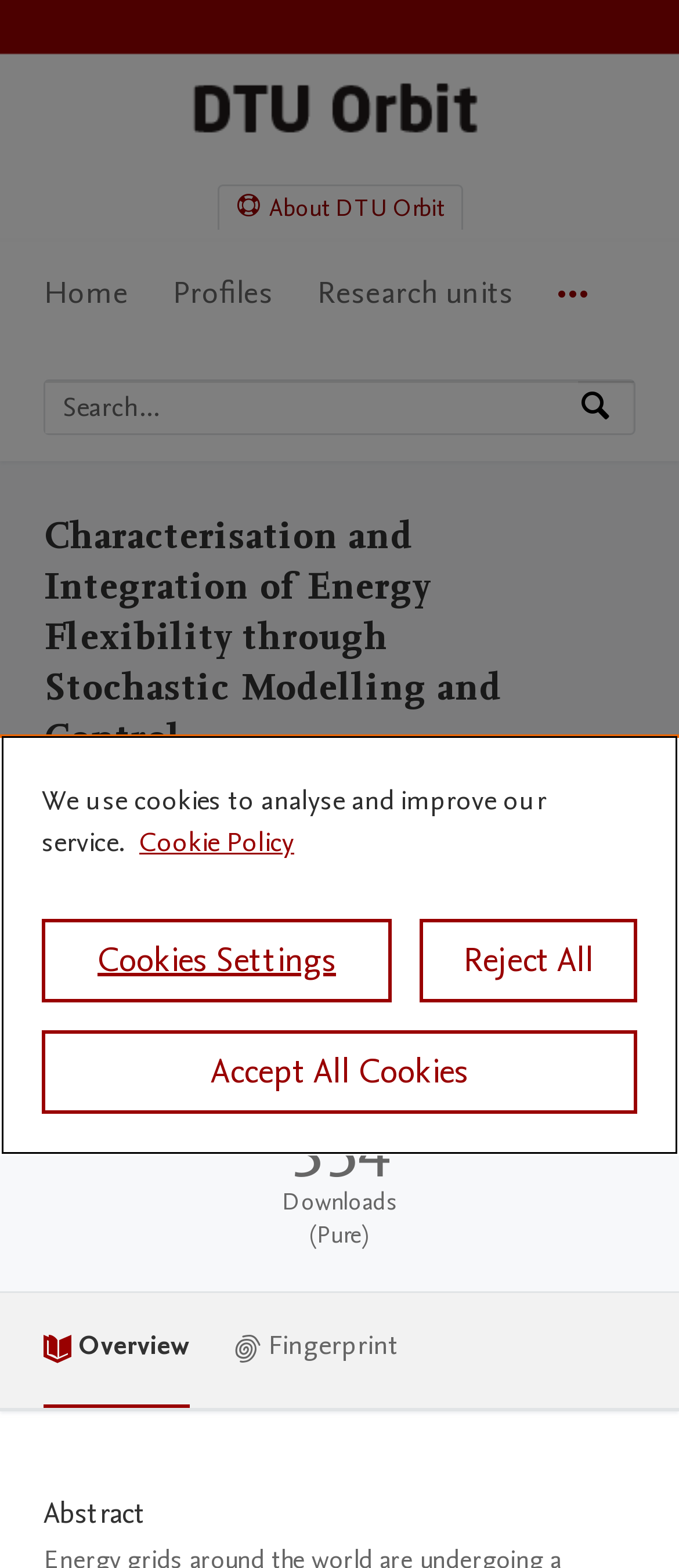Please locate the bounding box coordinates for the element that should be clicked to achieve the following instruction: "View research output". Ensure the coordinates are given as four float numbers between 0 and 1, i.e., [left, top, right, bottom].

[0.064, 0.632, 0.303, 0.653]